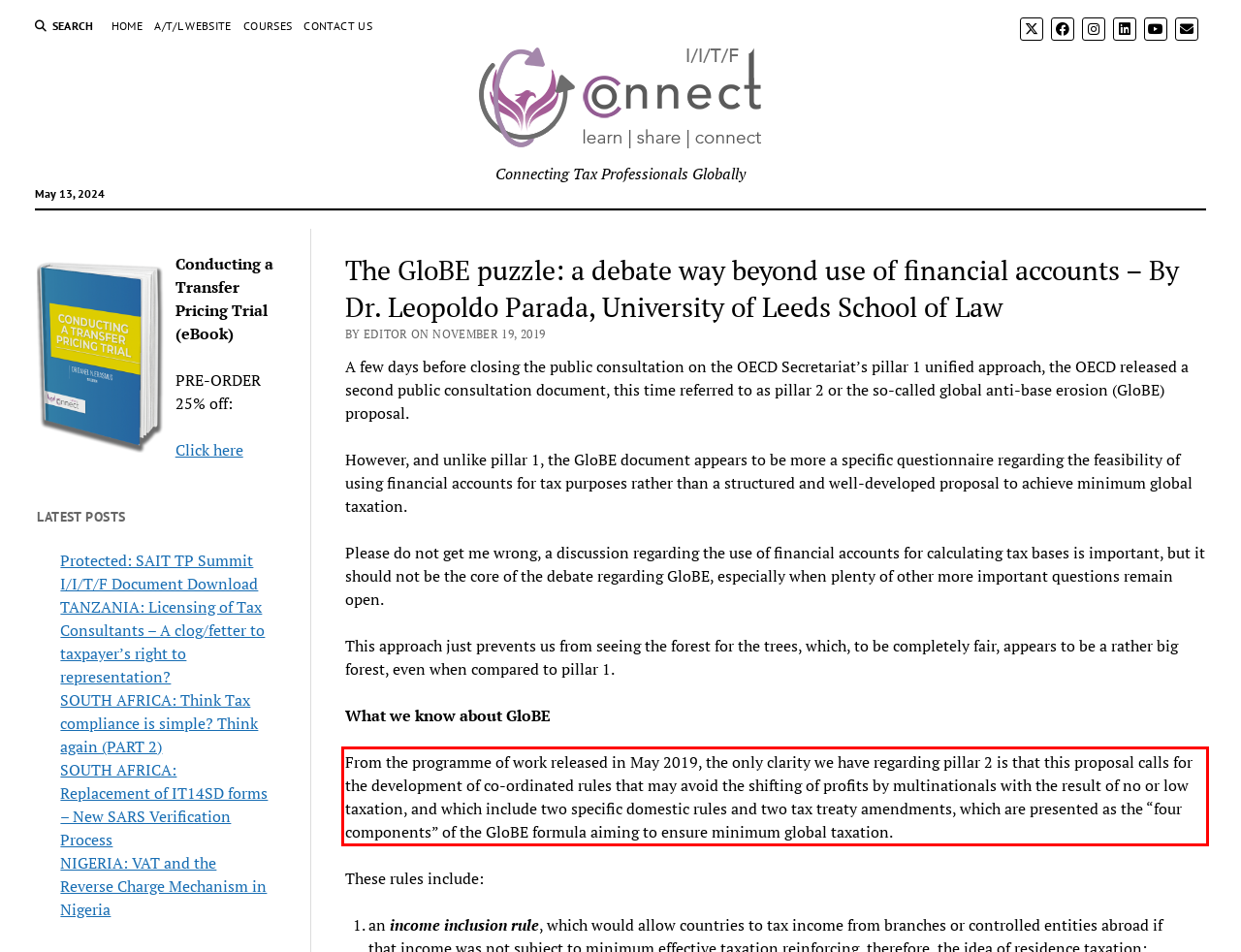You have a screenshot of a webpage with a red bounding box. Use OCR to generate the text contained within this red rectangle.

From the programme of work released in May 2019, the only clarity we have regarding pillar 2 is that this proposal calls for the development of co-ordinated rules that may avoid the shifting of profits by multinationals with the result of no or low taxation, and which include two specific domestic rules and two tax treaty amendments, which are presented as the “four components” of the GloBE formula aiming to ensure minimum global taxation.